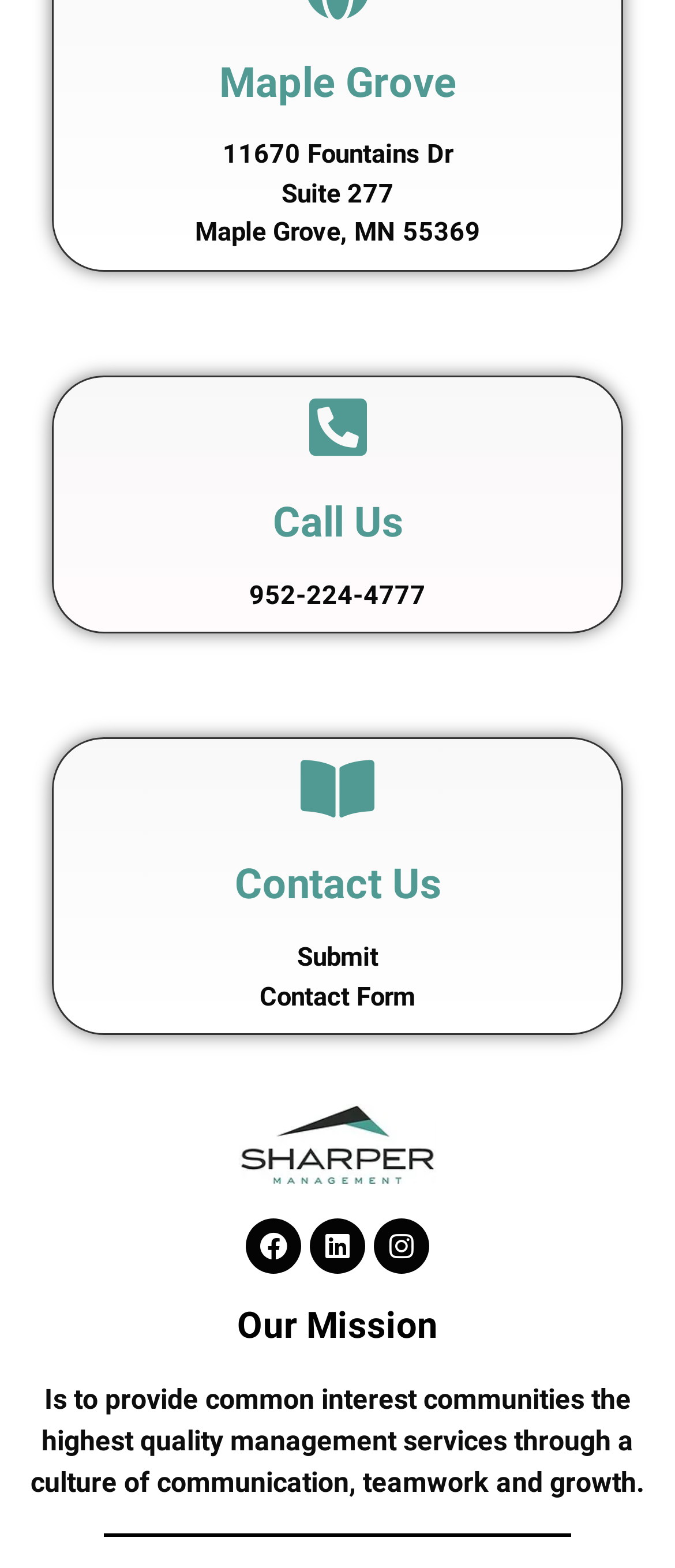Please find the bounding box for the following UI element description. Provide the coordinates in (top-left x, top-left y, bottom-right x, bottom-right y) format, with values between 0 and 1: April 2023

None